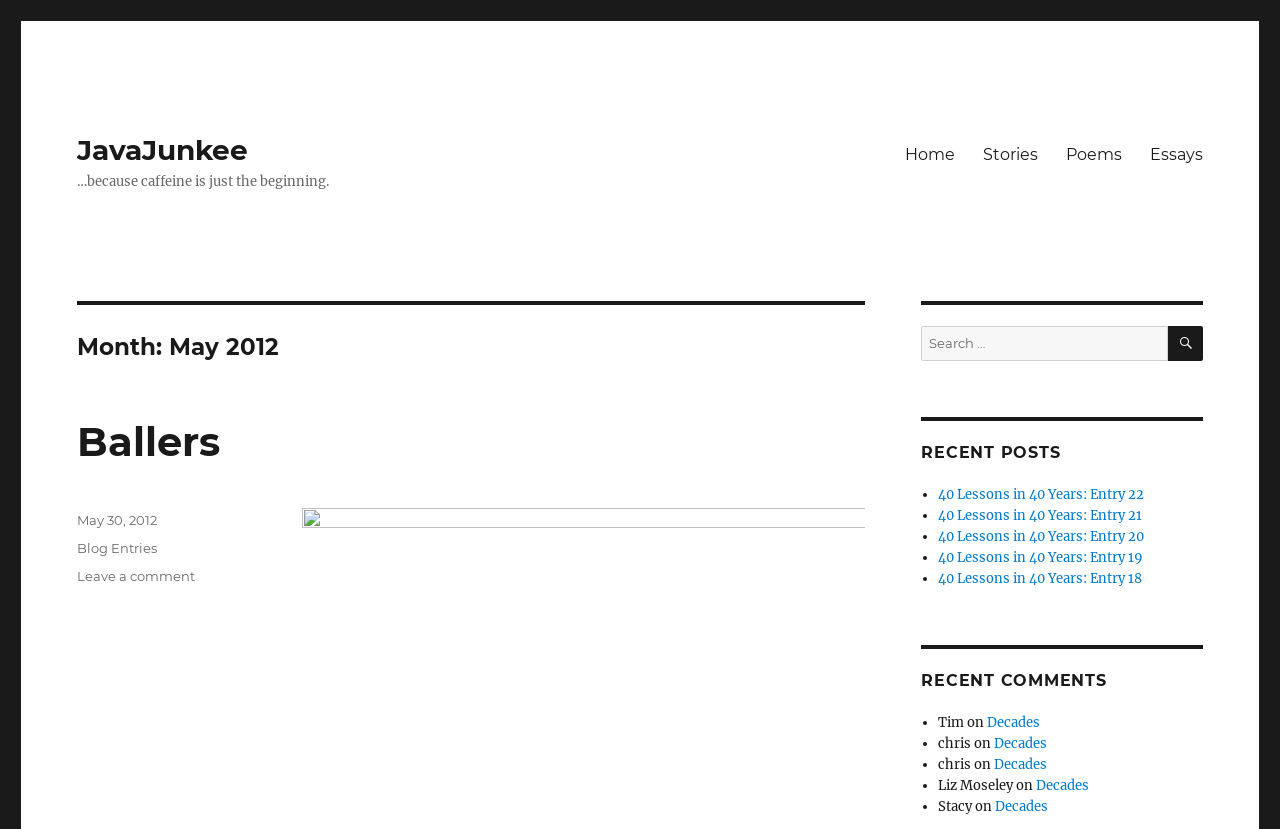Show the bounding box coordinates for the element that needs to be clicked to execute the following instruction: "Search for something". Provide the coordinates in the form of four float numbers between 0 and 1, i.e., [left, top, right, bottom].

[0.72, 0.393, 0.912, 0.435]